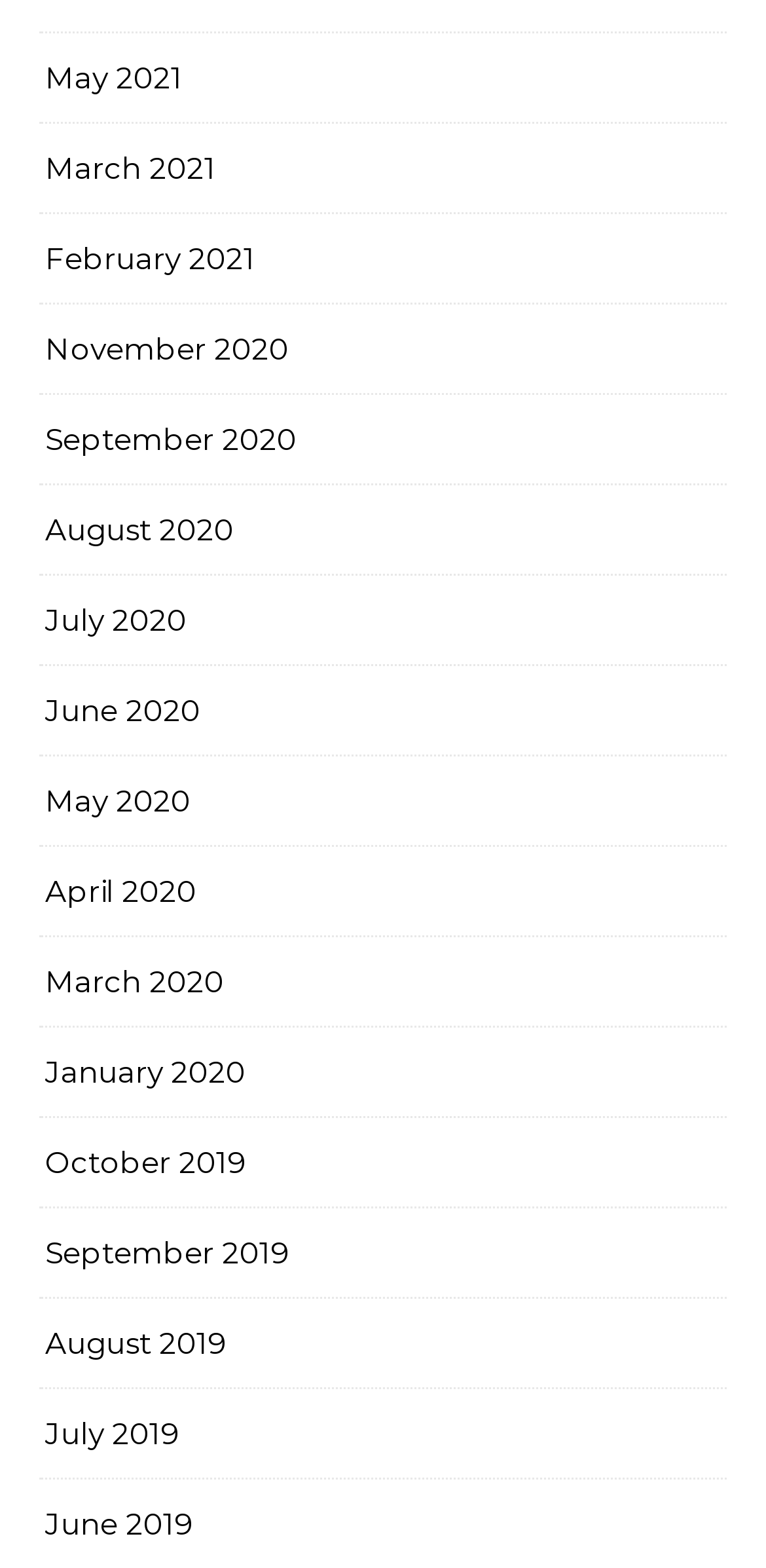Determine the bounding box for the UI element as described: "June 2019". The coordinates should be represented as four float numbers between 0 and 1, formatted as [left, top, right, bottom].

[0.059, 0.943, 0.254, 1.0]